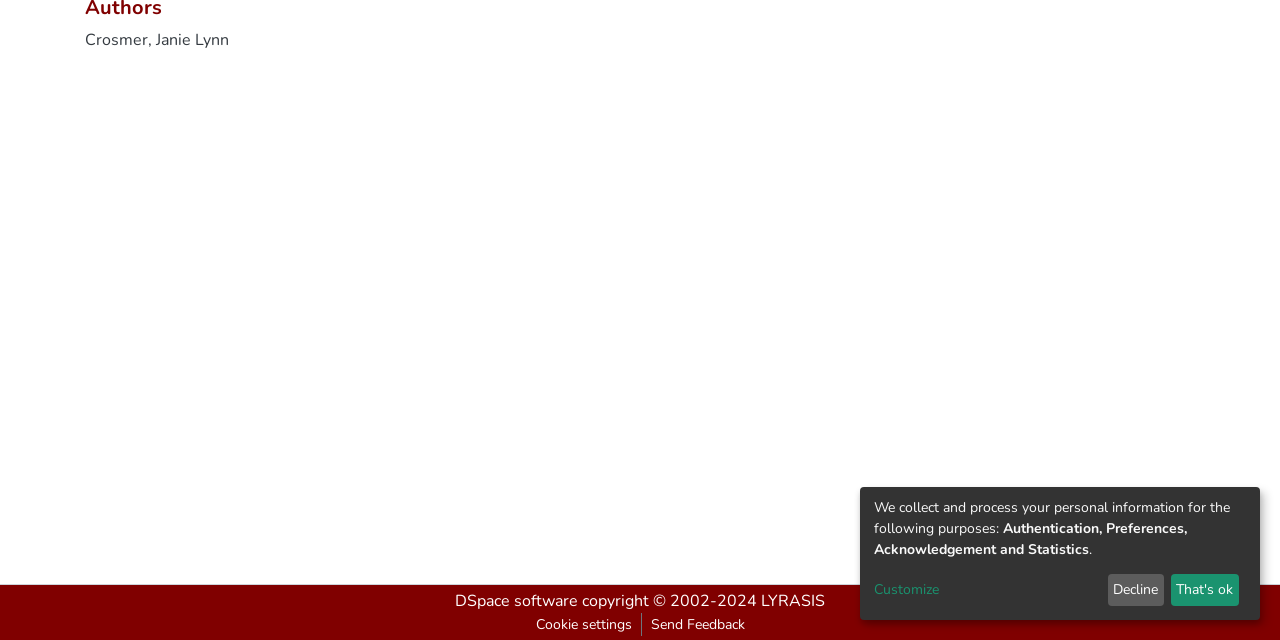Using the given description, provide the bounding box coordinates formatted as (top-left x, top-left y, bottom-right x, bottom-right y), with all values being floating point numbers between 0 and 1. Description: DSpace software

[0.355, 0.922, 0.452, 0.956]